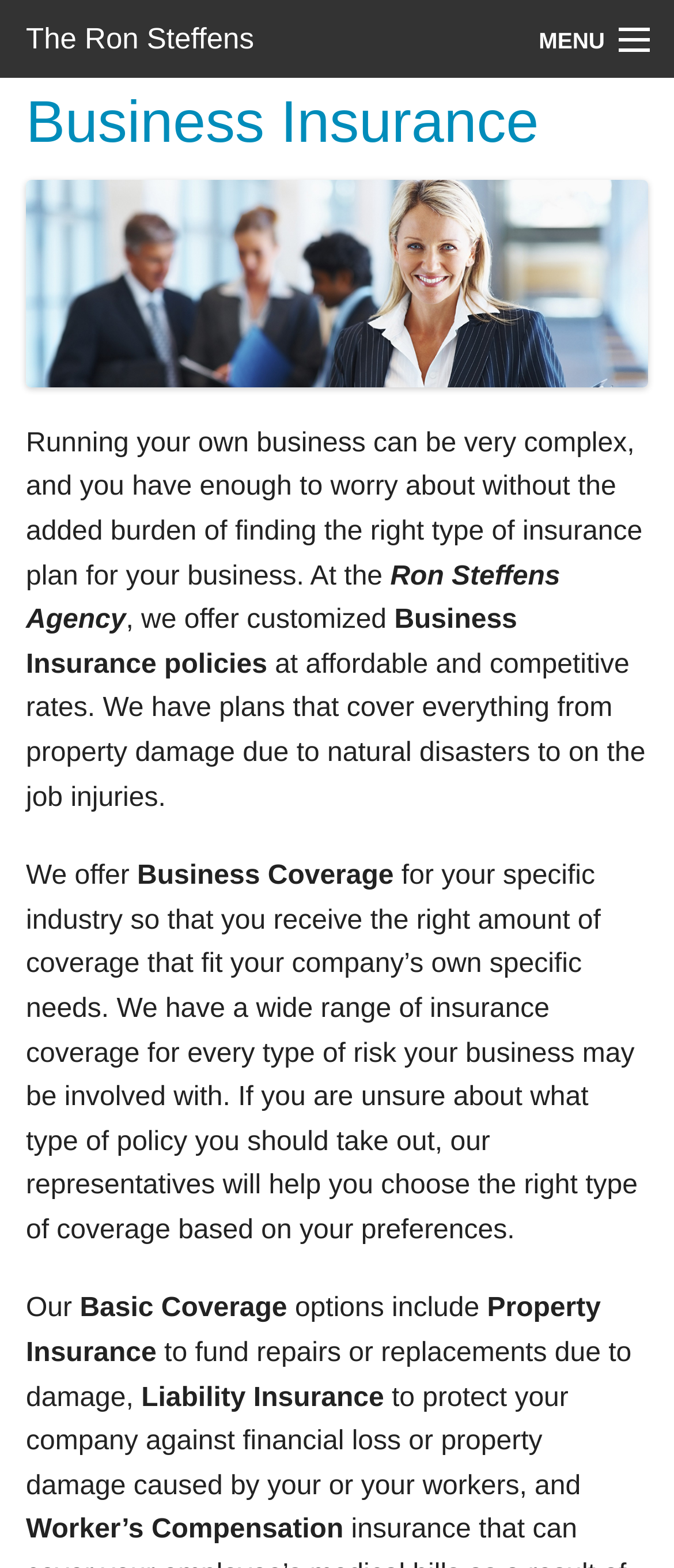What is the purpose of Liability Insurance?
Provide a well-explained and detailed answer to the question.

According to the webpage, Liability Insurance is offered to protect the company against financial loss or property damage caused by the company or its workers.